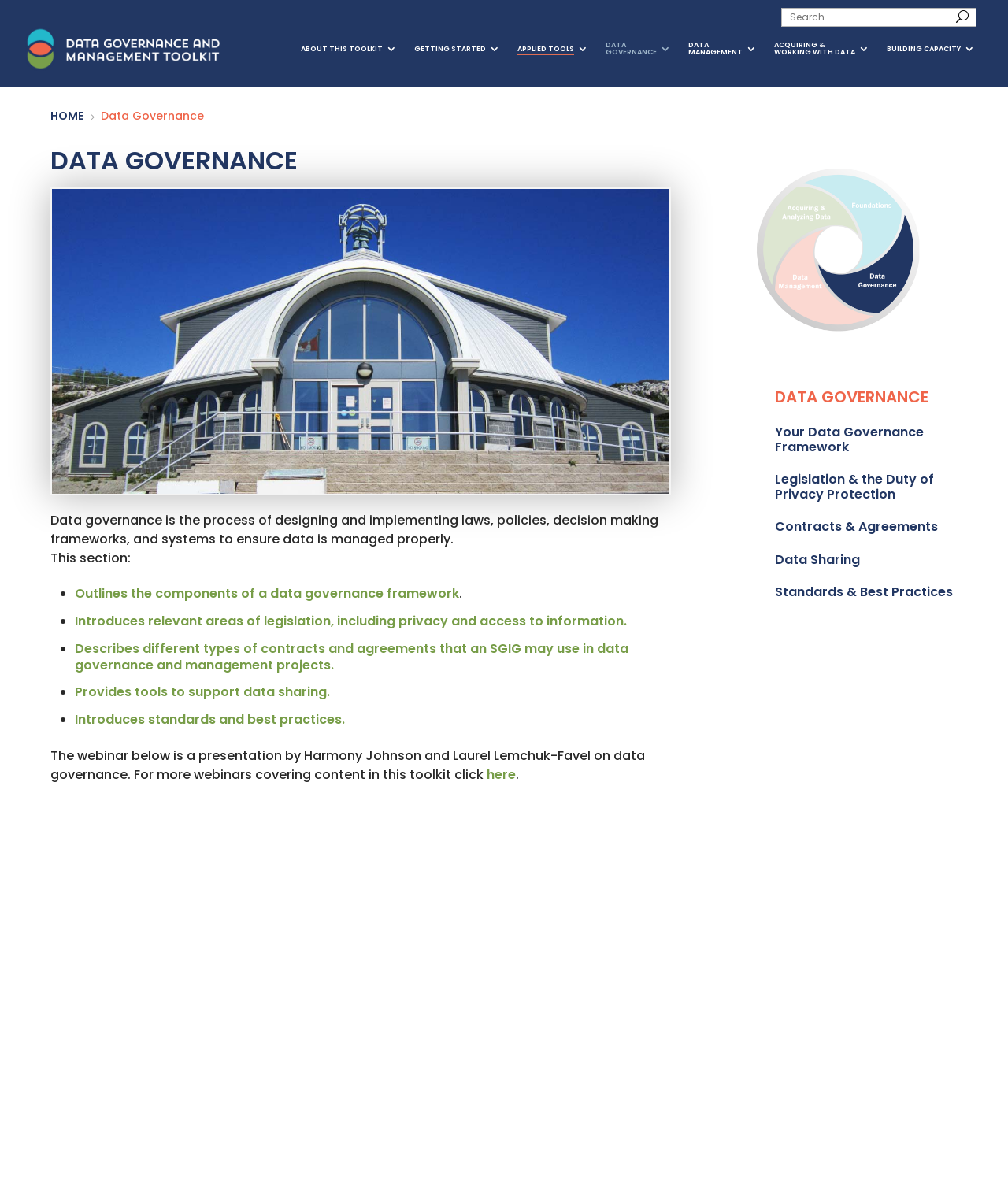Given the description: "HOME", determine the bounding box coordinates of the UI element. The coordinates should be formatted as four float numbers between 0 and 1, [left, top, right, bottom].

[0.05, 0.09, 0.083, 0.103]